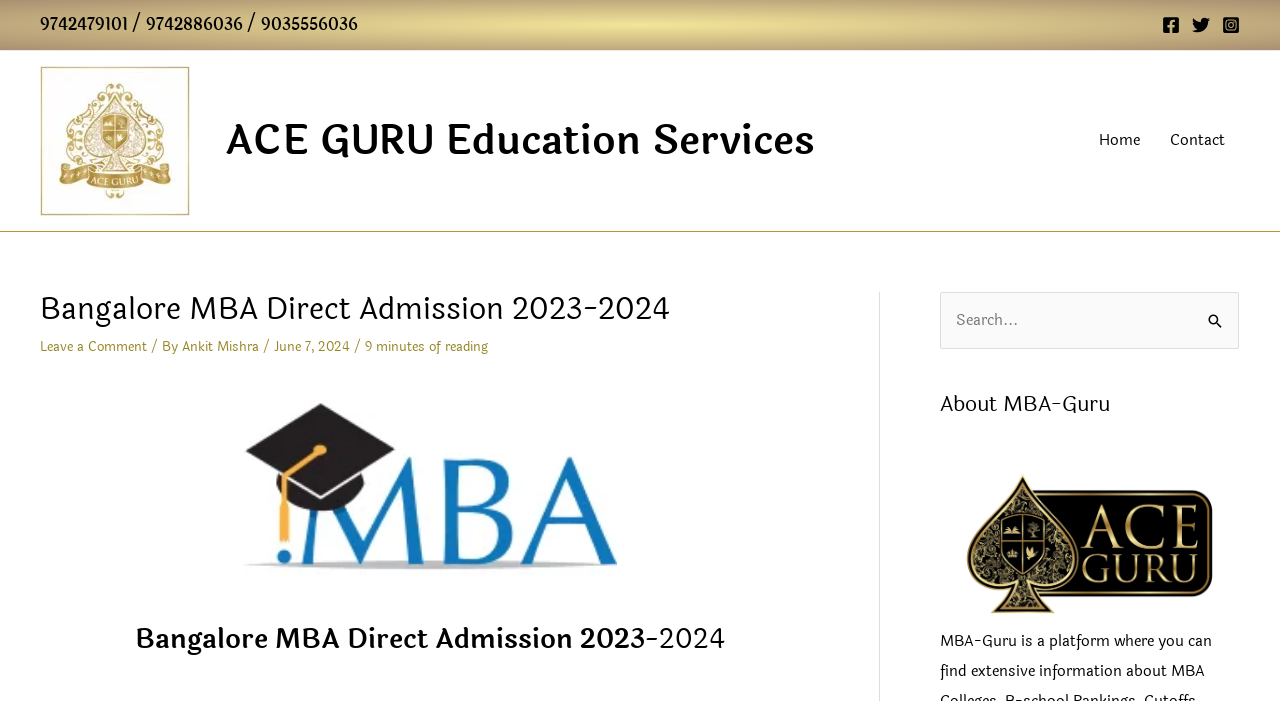What is the purpose of the search box at the bottom of the webpage?
Answer with a single word or phrase by referring to the visual content.

To search the website